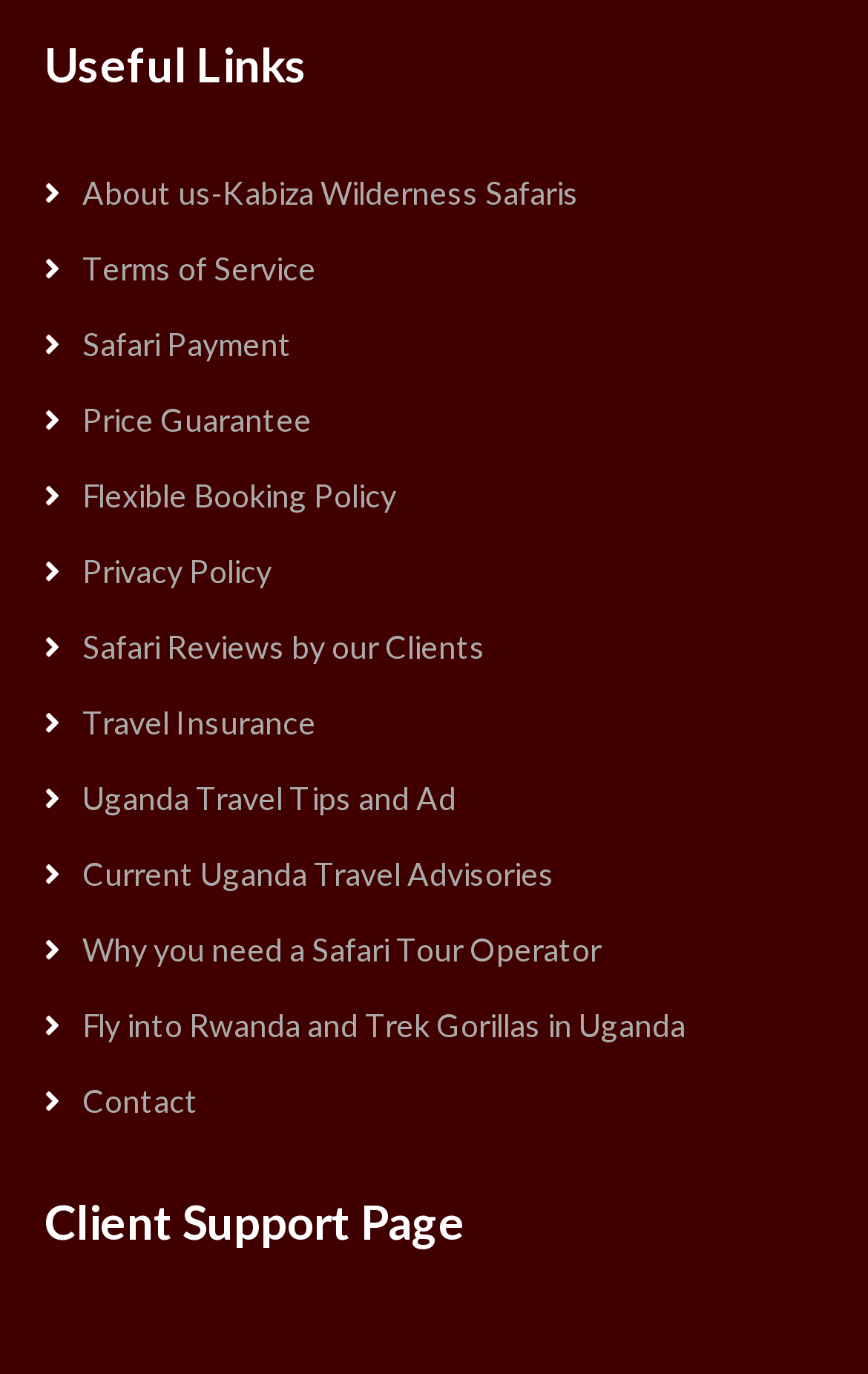Show the bounding box coordinates for the element that needs to be clicked to execute the following instruction: "View About us page". Provide the coordinates in the form of four float numbers between 0 and 1, i.e., [left, top, right, bottom].

[0.095, 0.122, 0.667, 0.159]